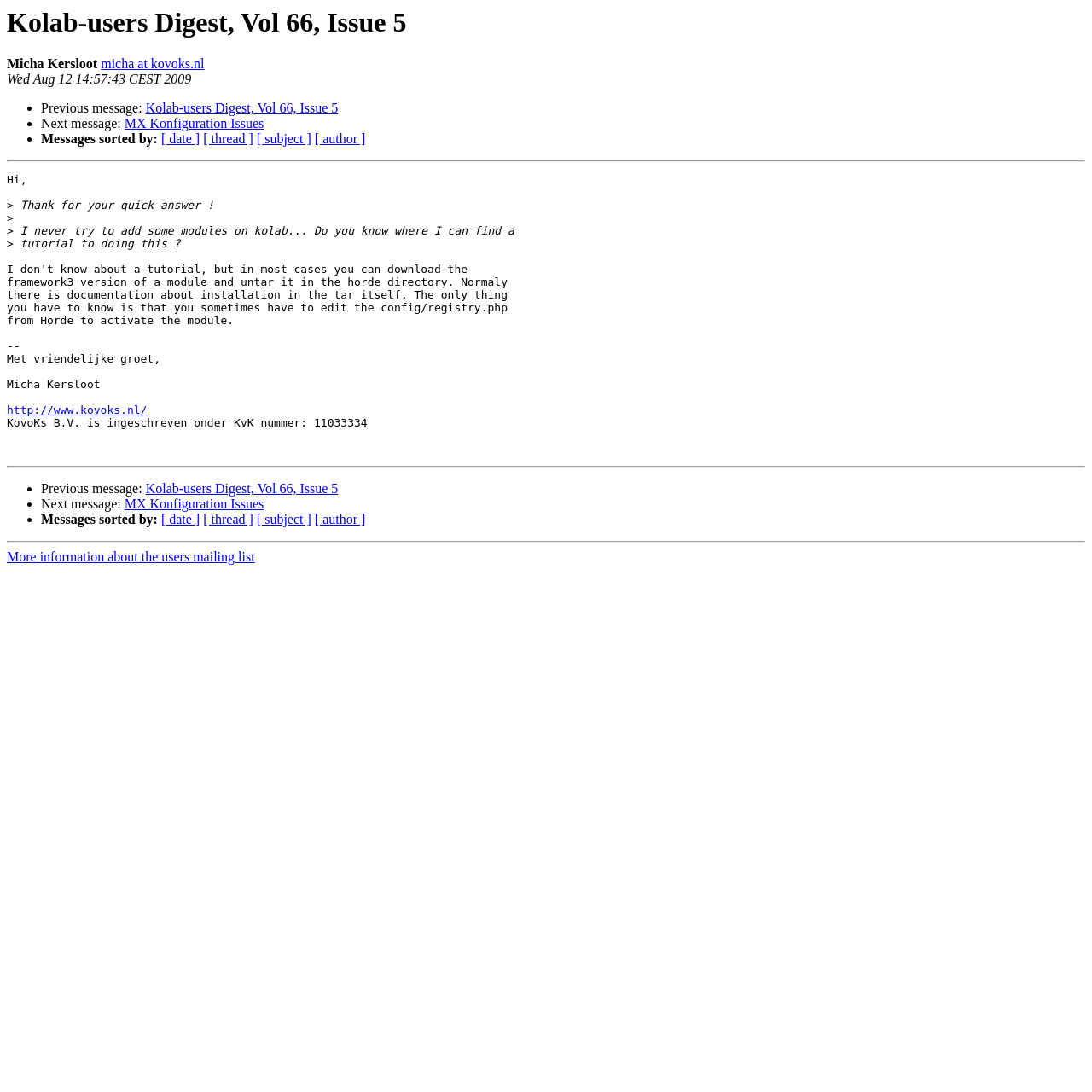Find the bounding box coordinates for the area that should be clicked to accomplish the instruction: "Check more information about the users mailing list".

[0.006, 0.503, 0.233, 0.517]